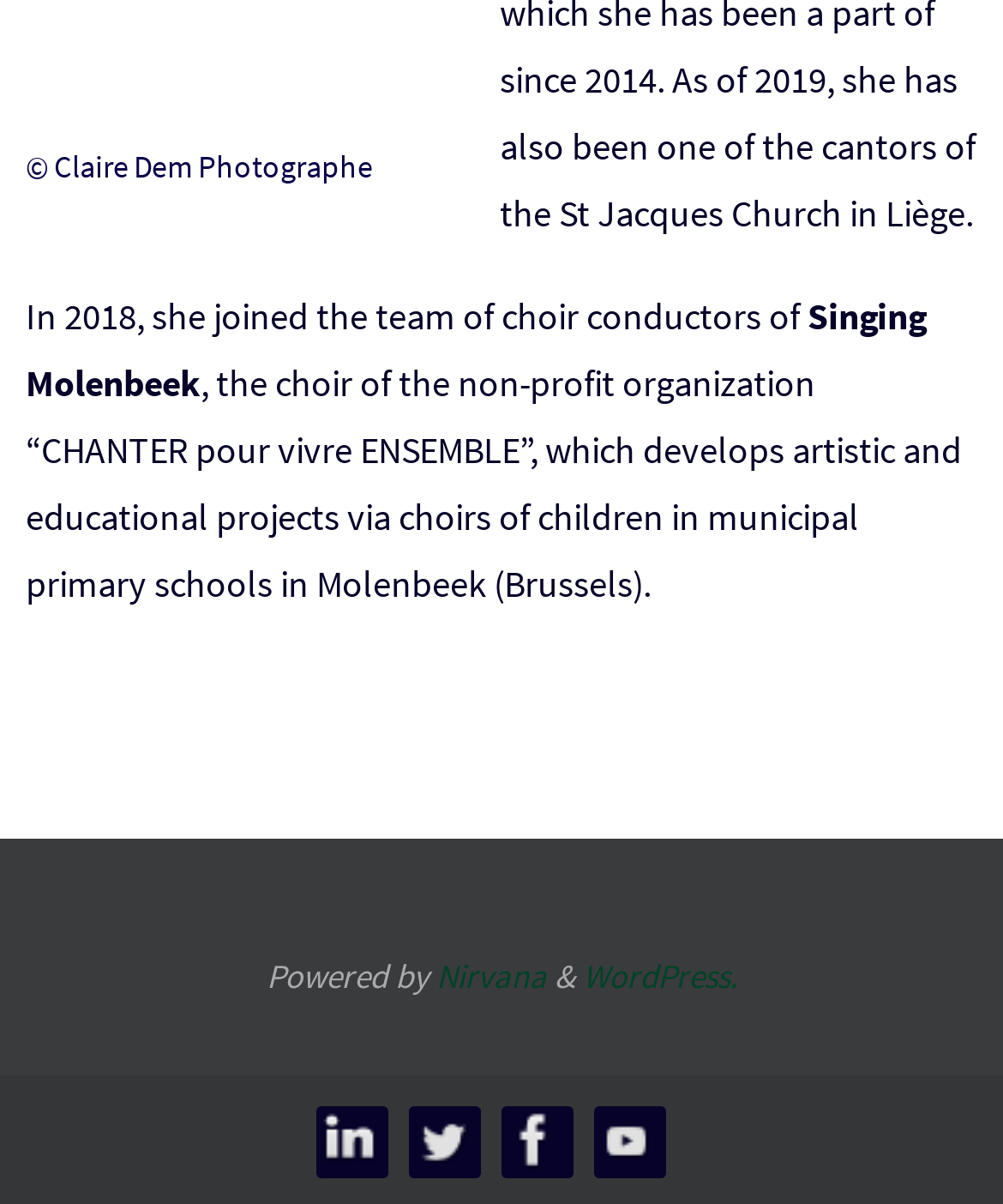What is the platform that powers the website?
Please provide a detailed and thorough answer to the question.

The platform that powers the website is mentioned at the bottom of the webpage, which says 'Powered by Nirvana & WordPress'.